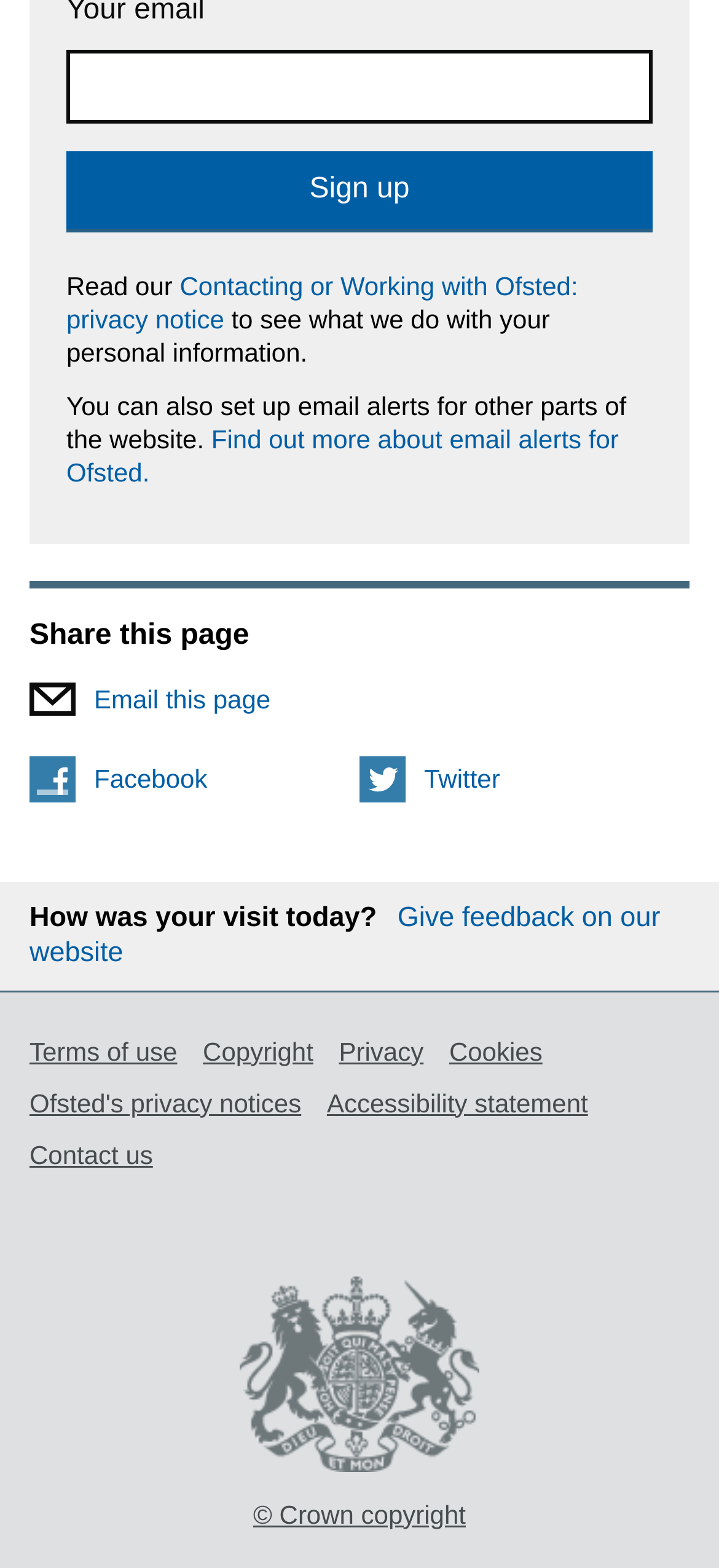How many links are available in the footer section?
Ensure your answer is thorough and detailed.

The footer section contains seven links, including 'Terms of use', 'Copyright', 'Privacy', 'Cookies', 'Ofsted's privacy notices', 'Accessibility statement', and 'Contact us', providing users with additional information and resources.